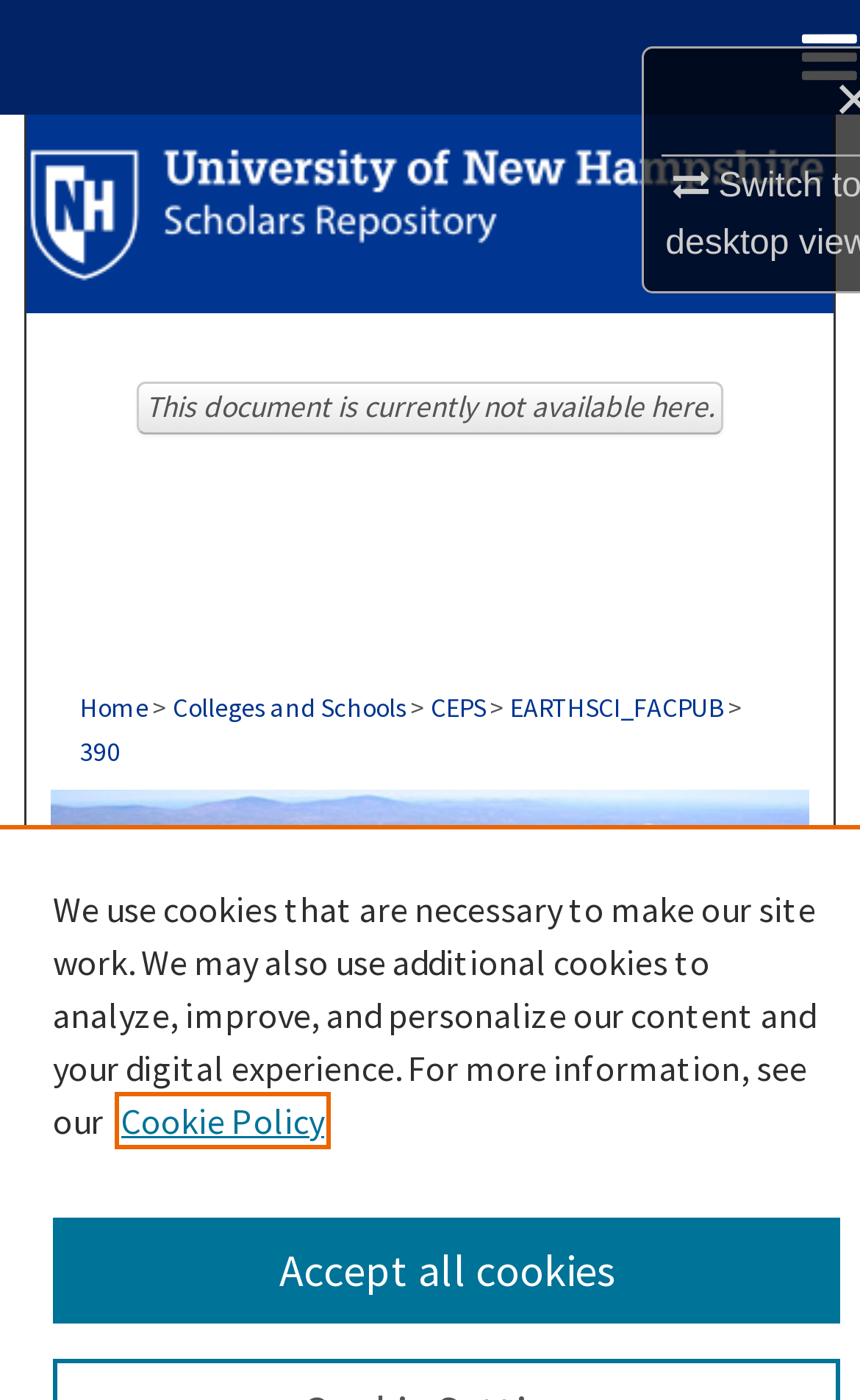Determine the bounding box for the UI element described here: "Cookie Policy".

[0.141, 0.785, 0.377, 0.816]